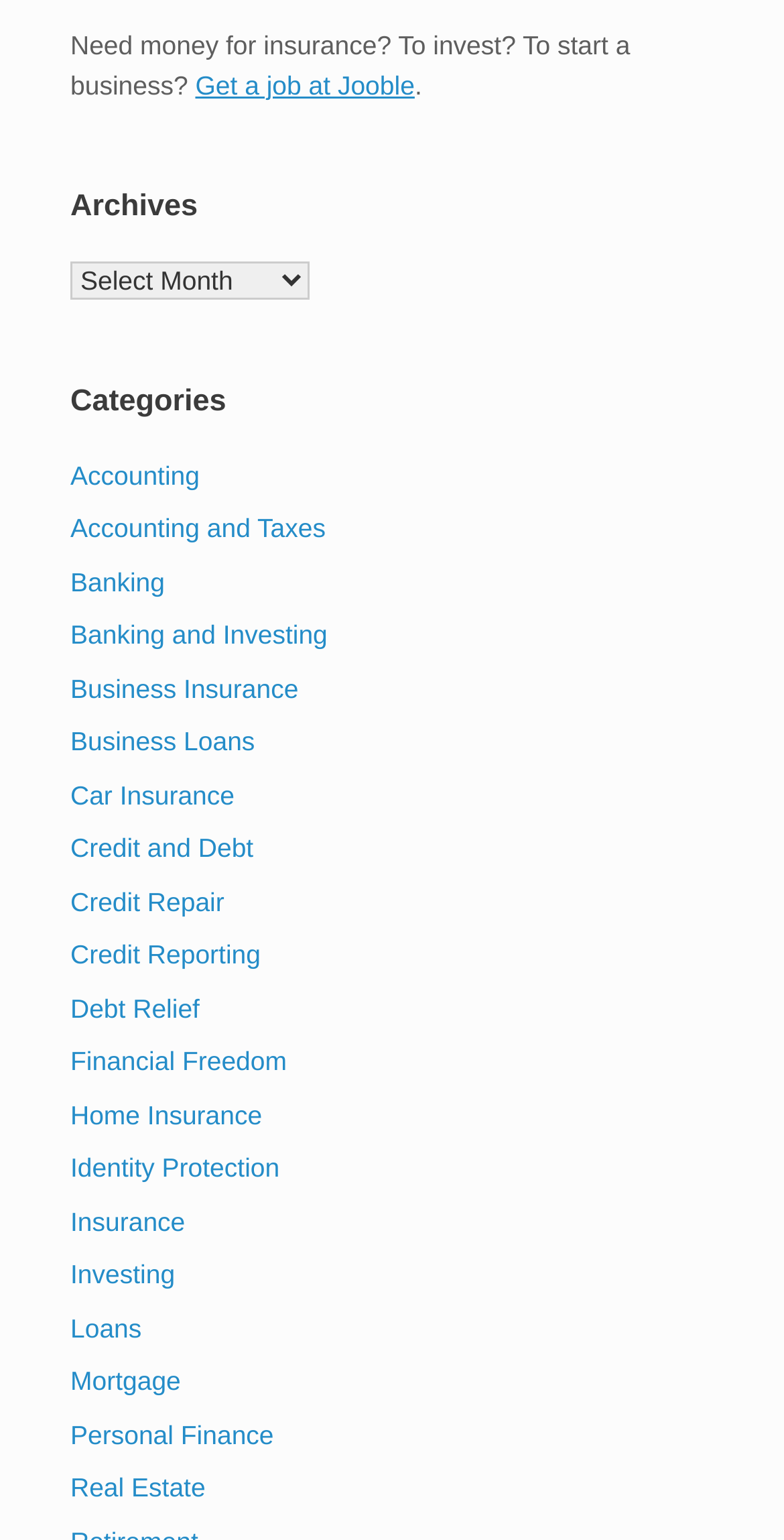Answer this question in one word or a short phrase: What is the first category listed?

Accounting